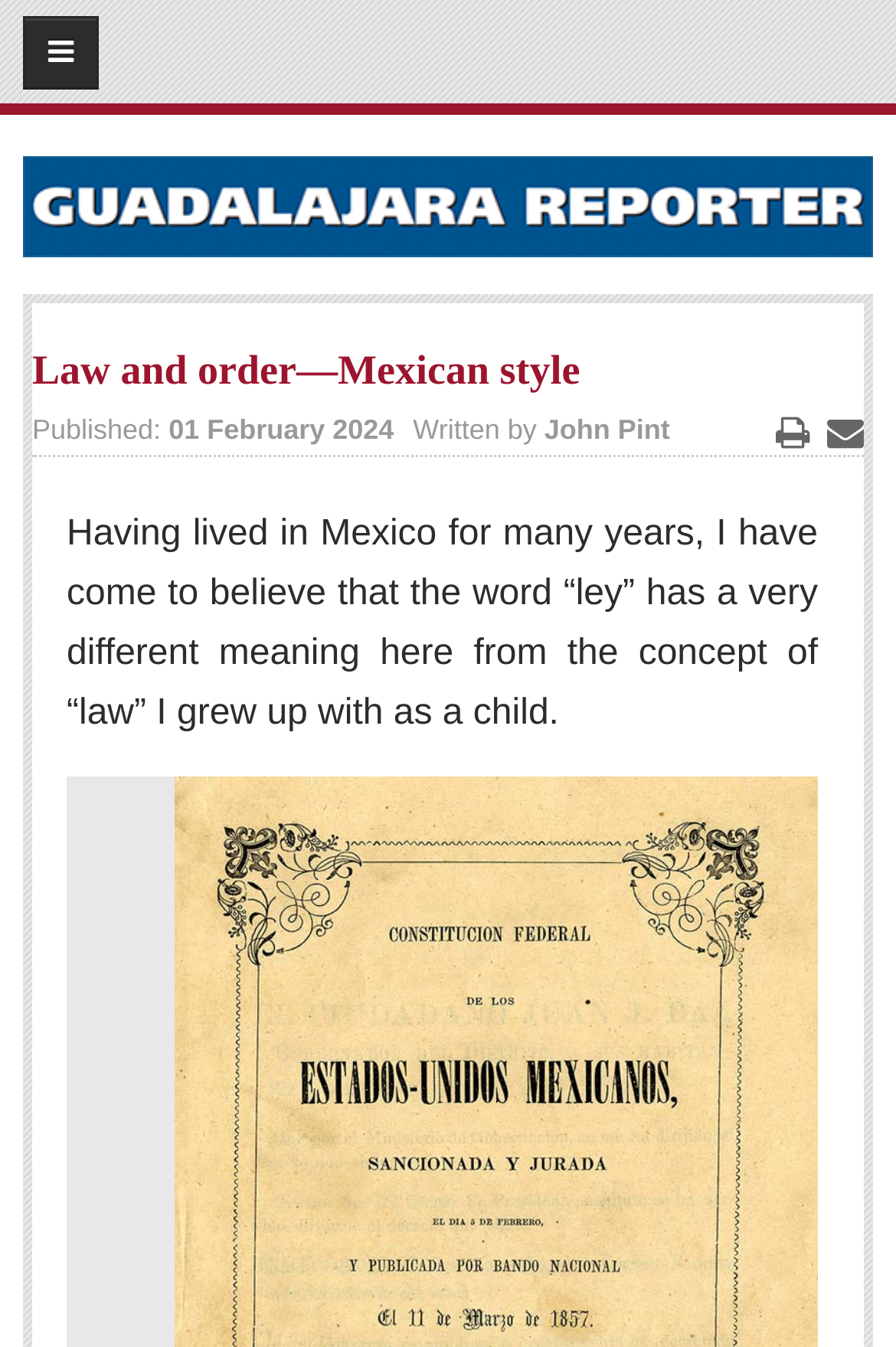What is the name of the newspaper?
Based on the image, give a concise answer in the form of a single word or short phrase.

The Guadalajara Reporter